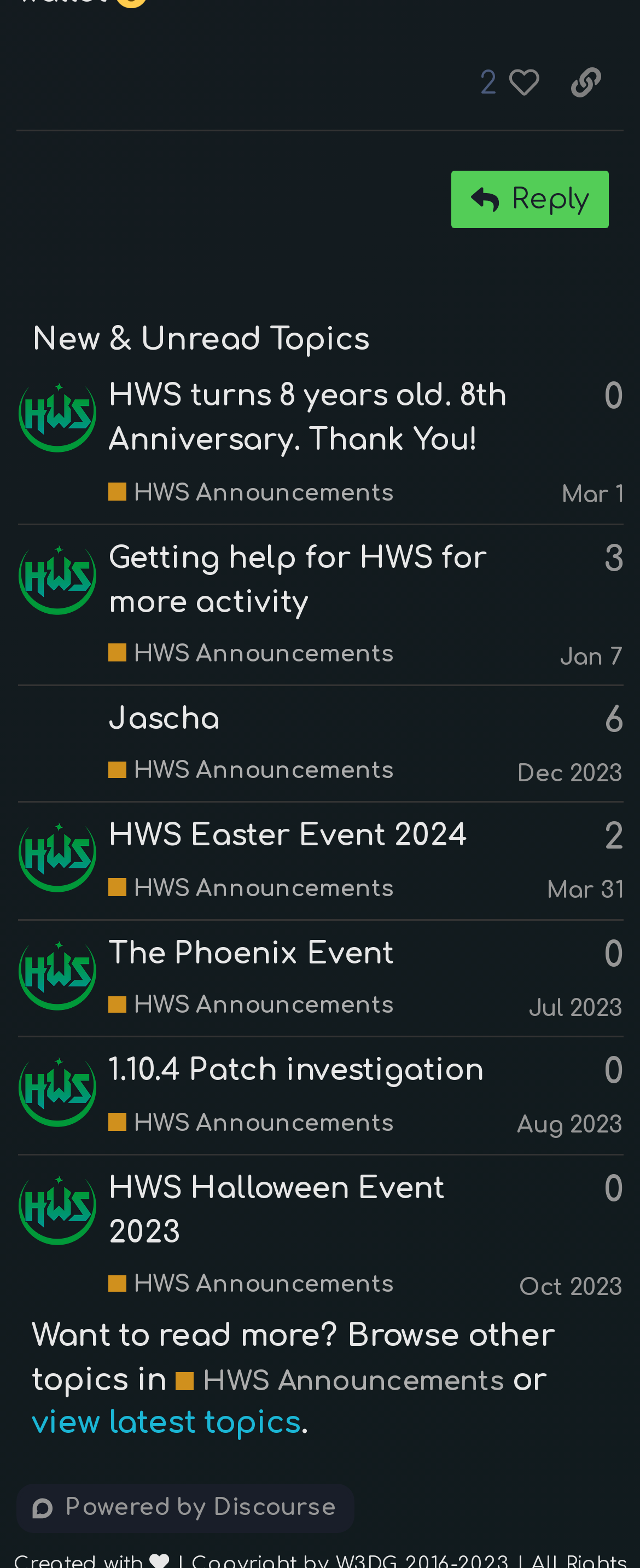What is the category of the fourth post?
Can you give a detailed and elaborate answer to the question?

I determined the answer by examining the fourth row in the table, which contains a link element with the text 'HWS Announcements'.